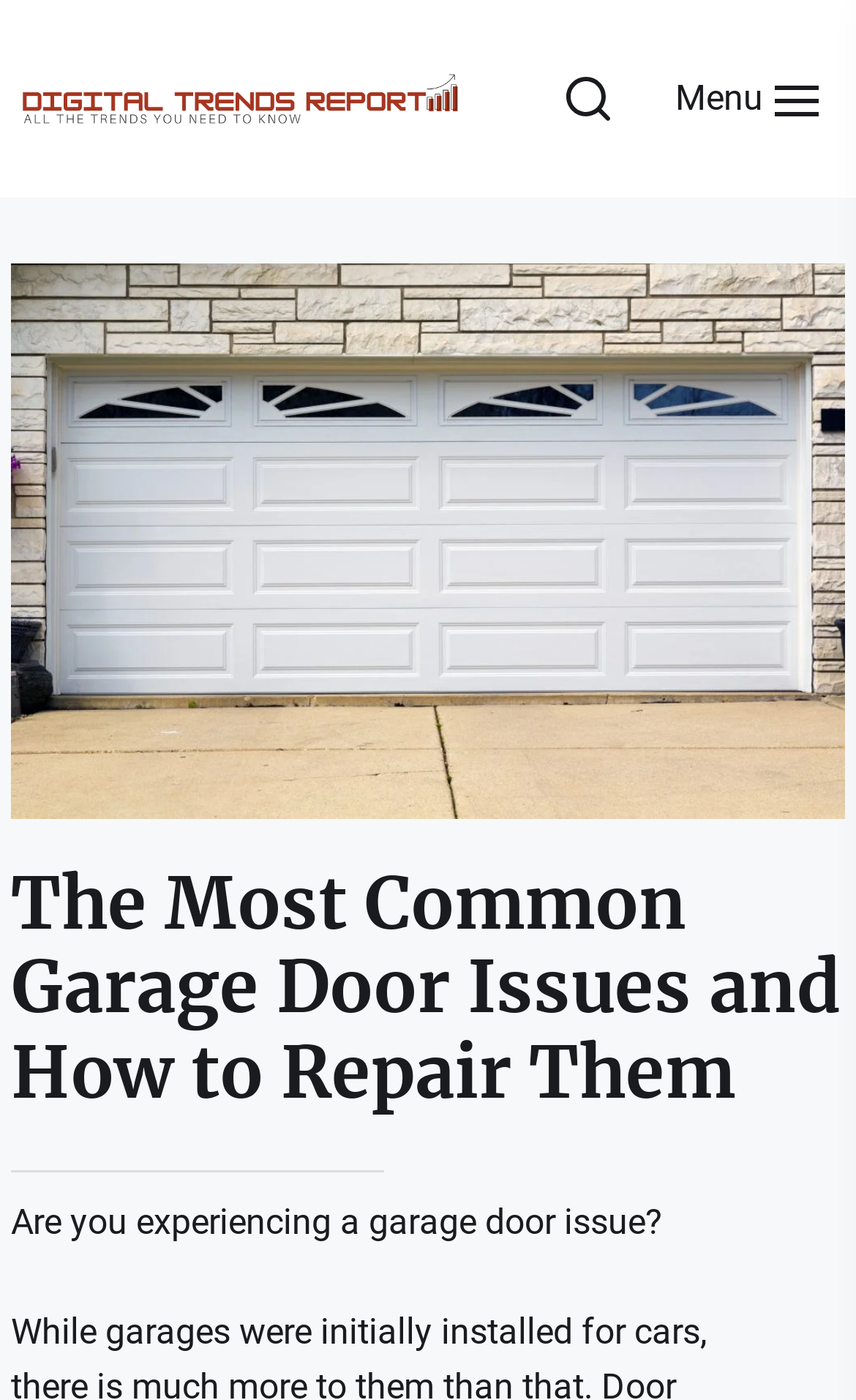What is the purpose of this webpage?
Based on the screenshot, provide a one-word or short-phrase response.

To provide repair solutions